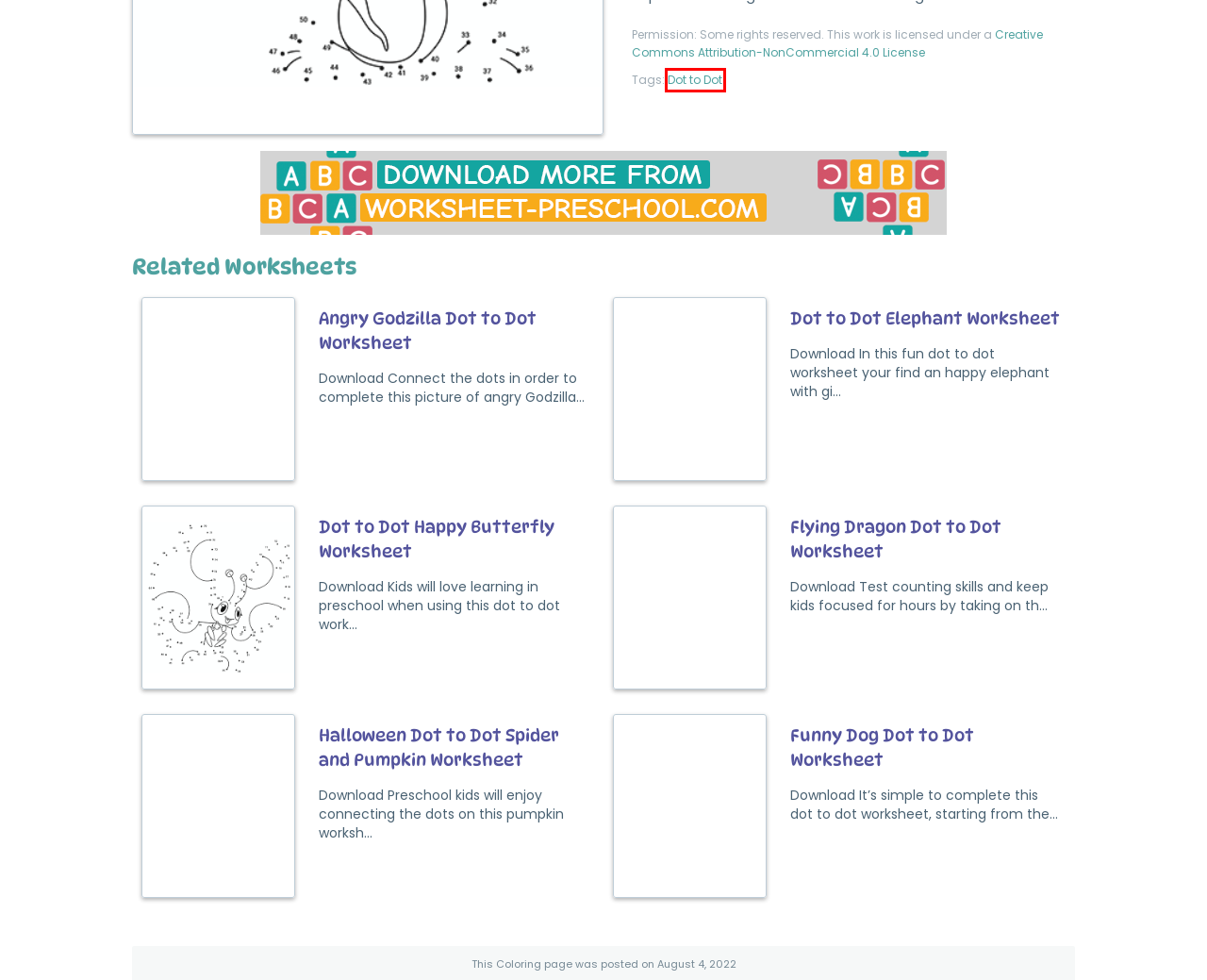Examine the screenshot of a webpage with a red bounding box around a UI element. Select the most accurate webpage description that corresponds to the new page after clicking the highlighted element. Here are the choices:
A. Flying Dragon Dot to Dot | Worksheets for Preschoolers
B. Funny Dog Dot to Dot | Worksheets for Preschoolers
C. Dot to Dot Elephant | Worksheets for Preschoolers
D. Dot to Dot Butterfly | Worksheets for Preschoolers
E. Halloween Dot to Dot Spider and Pumpkin | Worksheets for Preschoolers
F. CC BY-NC 4.0 Deed | Attribution-NonCommercial 4.0 International
 | Creative Commons
G. Dot to Dot
H. Dot to Dot Godzilla | Worksheets for Preschoolers

G